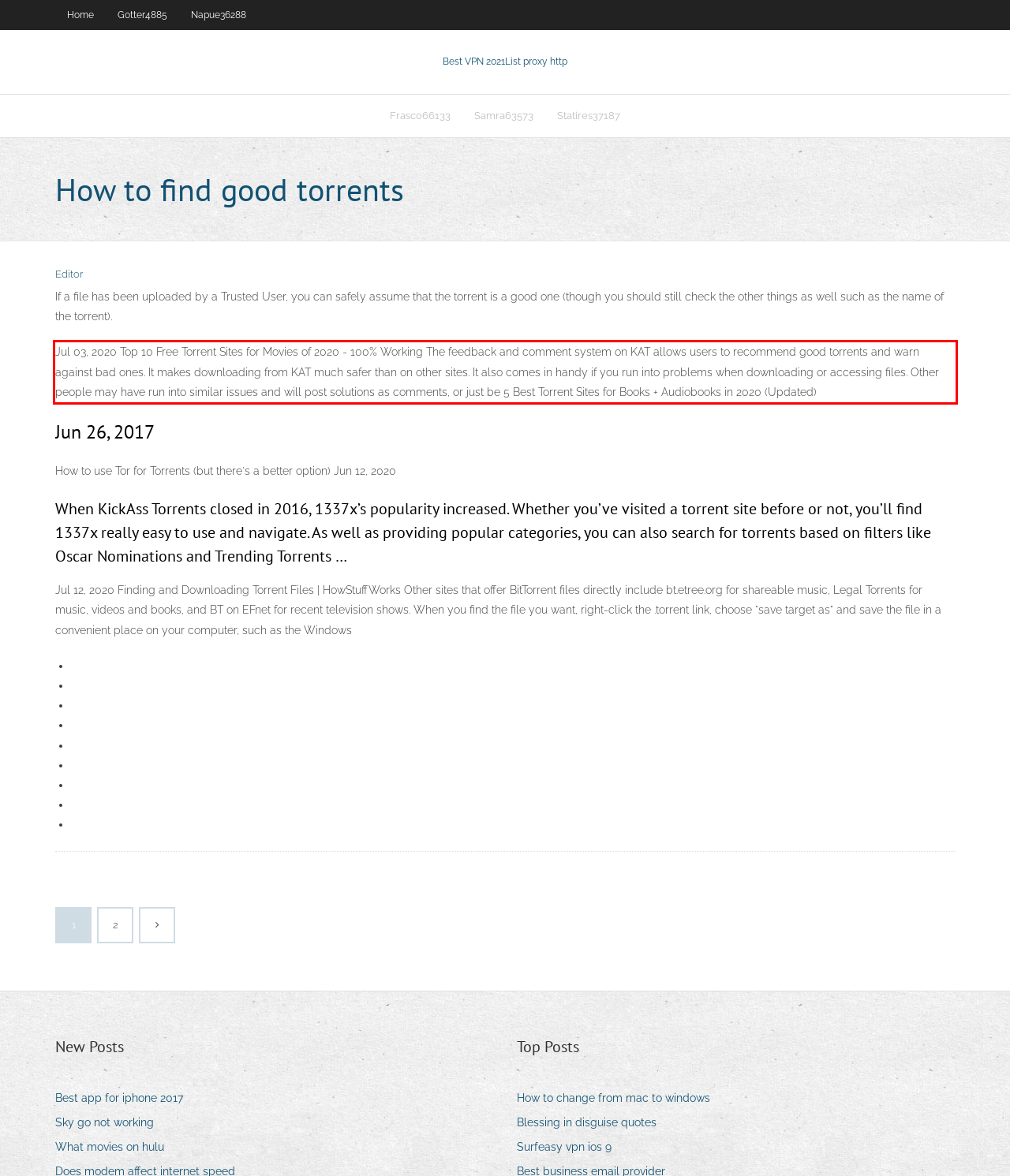You are provided with a webpage screenshot that includes a red rectangle bounding box. Extract the text content from within the bounding box using OCR.

Jul 03, 2020 Top 10 Free Torrent Sites for Movies of 2020 - 100% Working The feedback and comment system on KAT allows users to recommend good torrents and warn against bad ones. It makes downloading from KAT much safer than on other sites. It also comes in handy if you run into problems when downloading or accessing files. Other people may have run into similar issues and will post solutions as comments, or just be 5 Best Torrent Sites for Books + Audiobooks in 2020 (Updated)